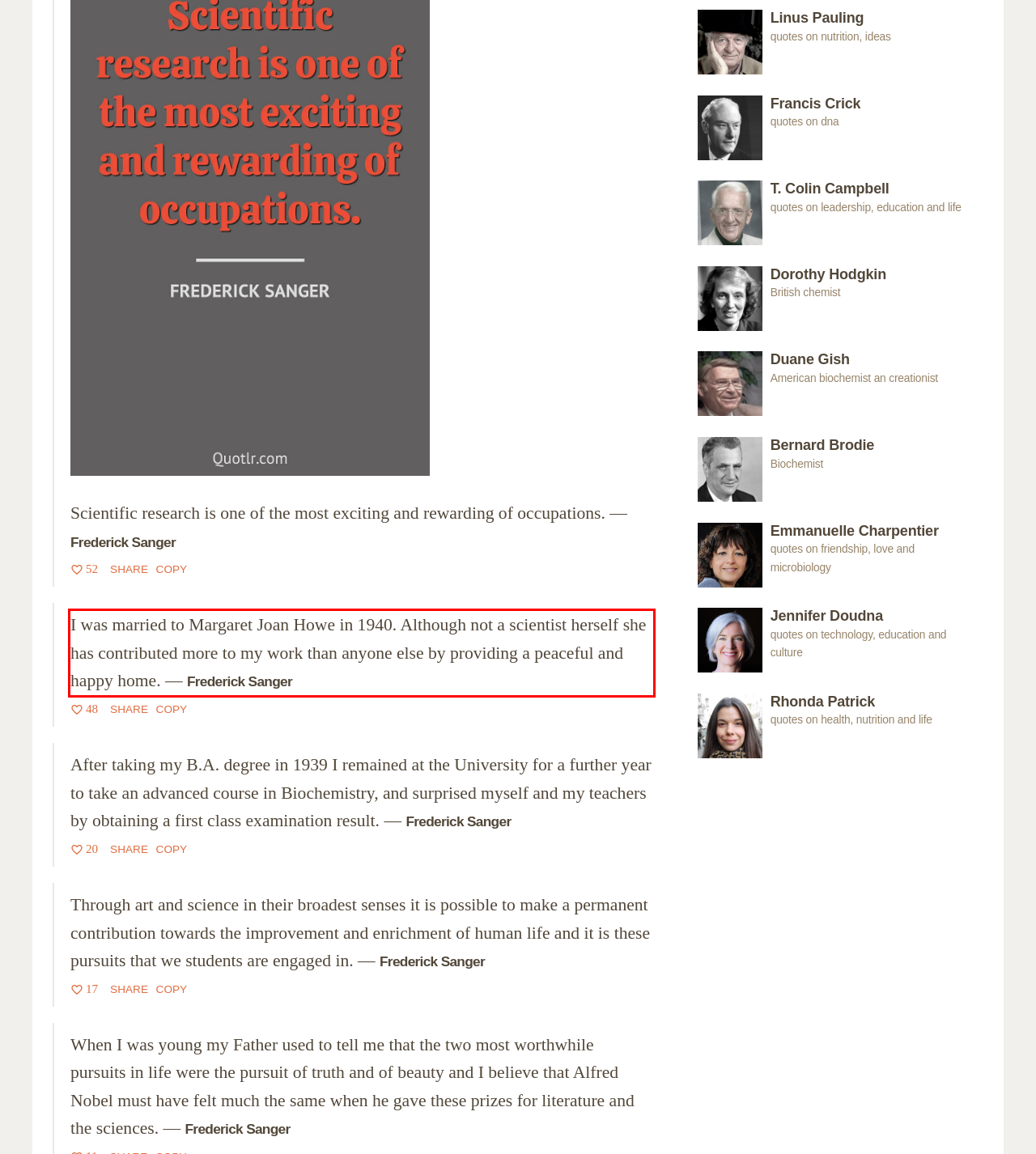Given a webpage screenshot, identify the text inside the red bounding box using OCR and extract it.

I was married to Margaret Joan Howe in 1940. Although not a scientist herself she has contributed more to my work than anyone else by providing a peaceful and happy home. — Frederick Sanger